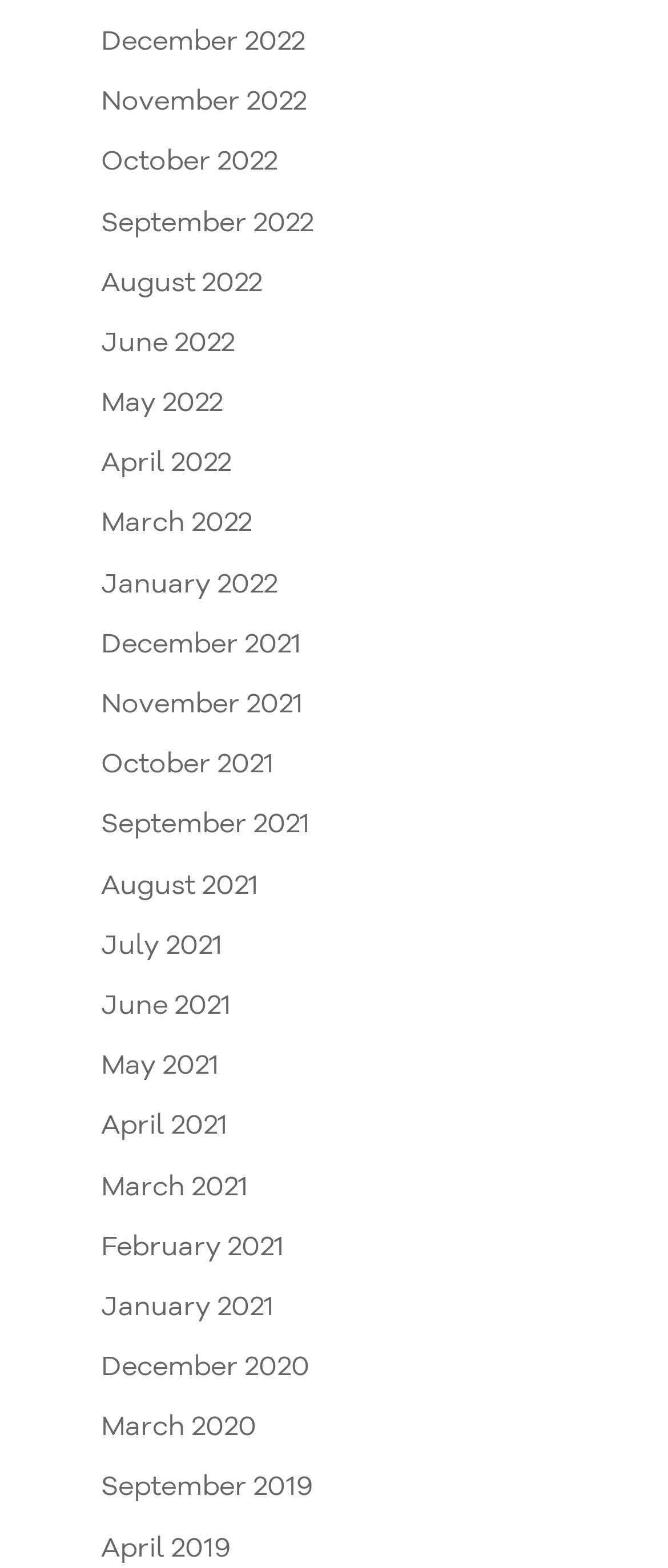Please determine the bounding box coordinates of the element to click on in order to accomplish the following task: "Go to November 2021". Ensure the coordinates are four float numbers ranging from 0 to 1, i.e., [left, top, right, bottom].

[0.151, 0.441, 0.454, 0.459]